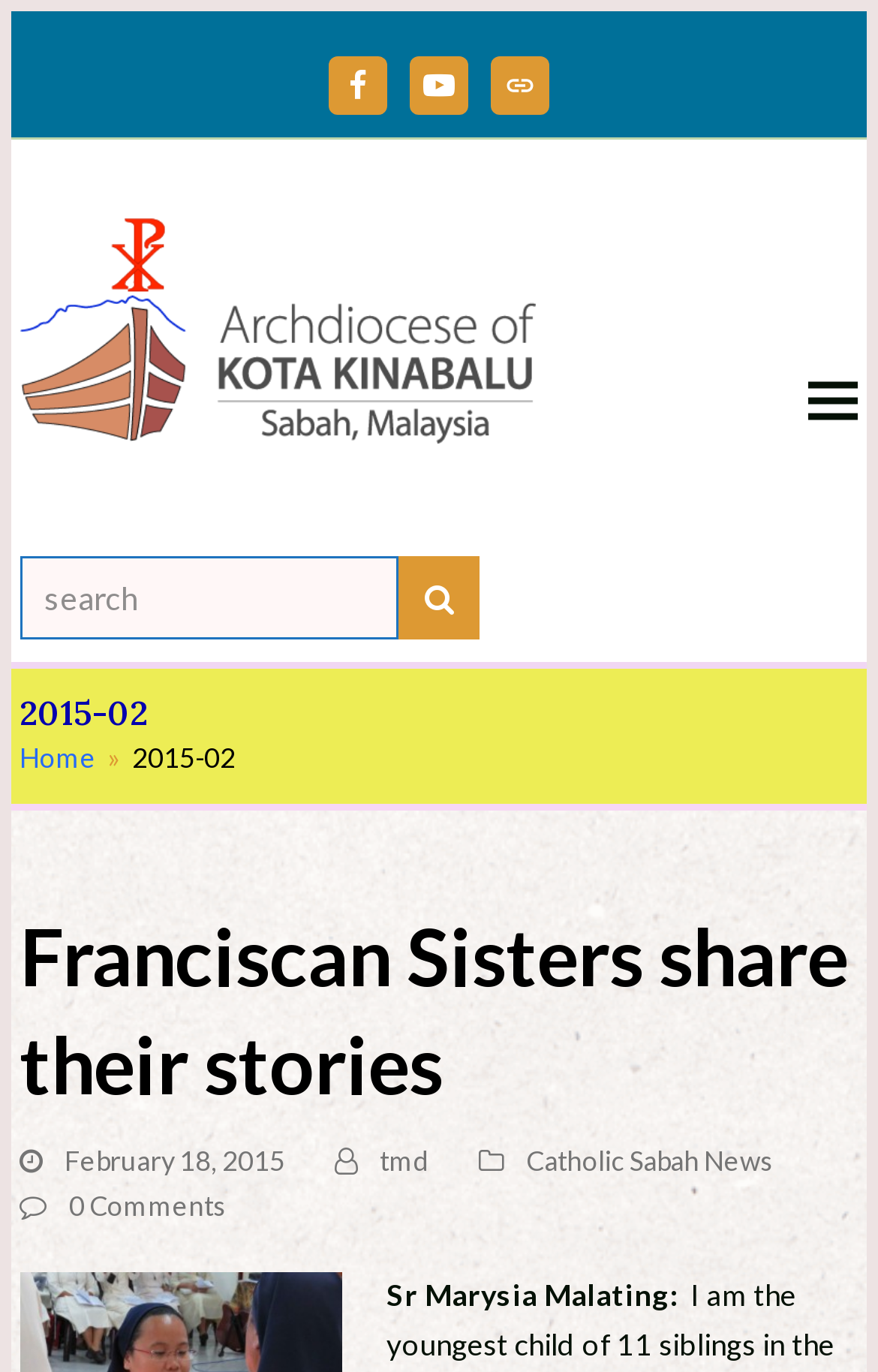Please provide a brief answer to the following inquiry using a single word or phrase:
What is the name of the news organization mentioned in the article?

Catholic Sabah News